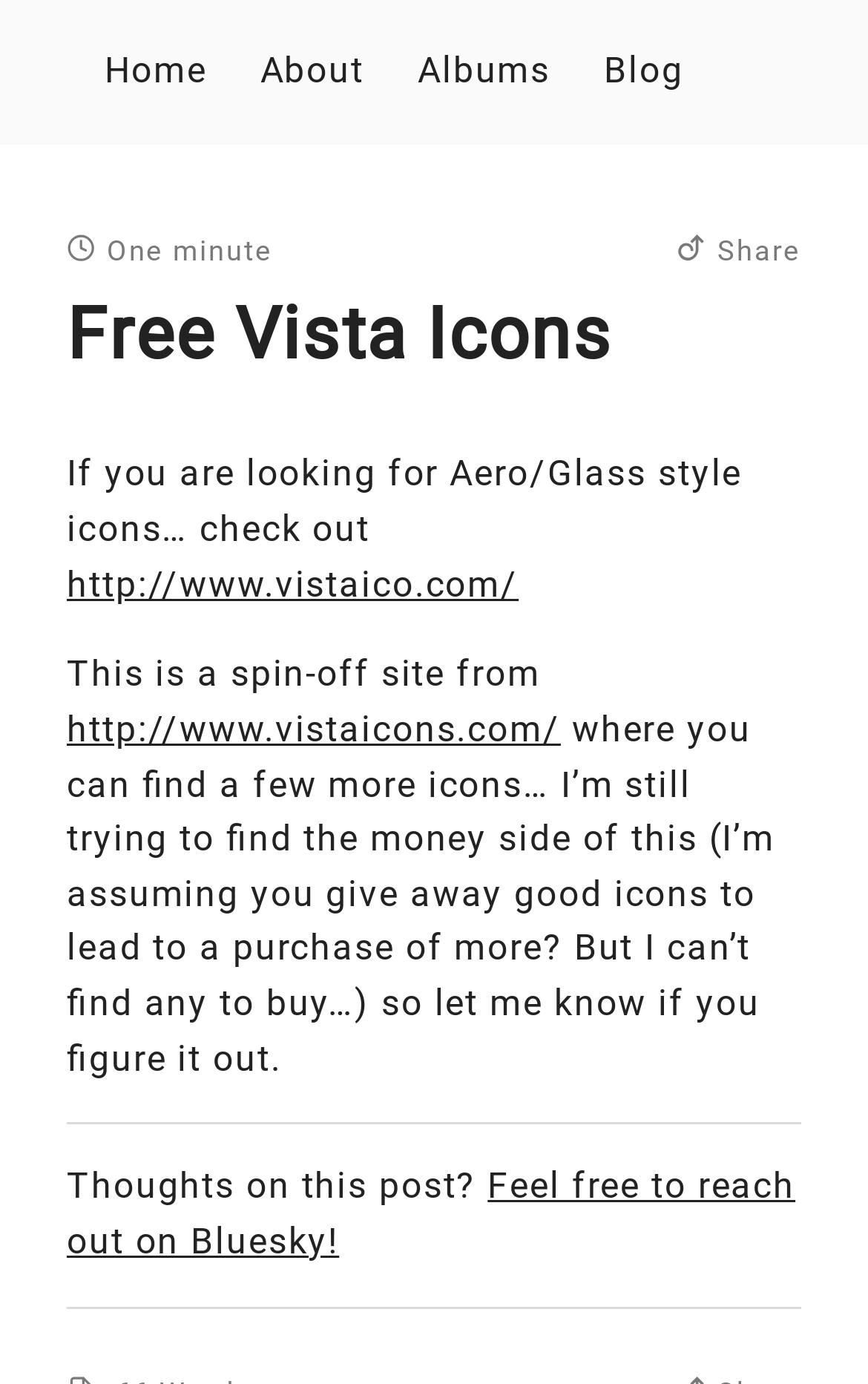Provide a one-word or one-phrase answer to the question:
How many separators are on the webpage?

2